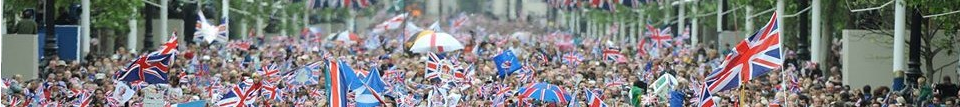Thoroughly describe the content and context of the image.

A vibrant crowd fills the streets, united in celebration as they wave numerous Union Jack flags. The scene captures a moment of national pride and excitement, with attendees gathered to witness a significant public event, possibly linked to the British royal family. The colorful array of flags contrasts with the greenery of the lined trees, underscoring the festive atmosphere. Banners and umbrellas add to the visual appeal, indicating a spirited gathering that reflects the communal joy and enthusiasm of the participants. This image encapsulates the essence of public celebrations in the UK, highlighting the strong tie between the people and their royal heritage.